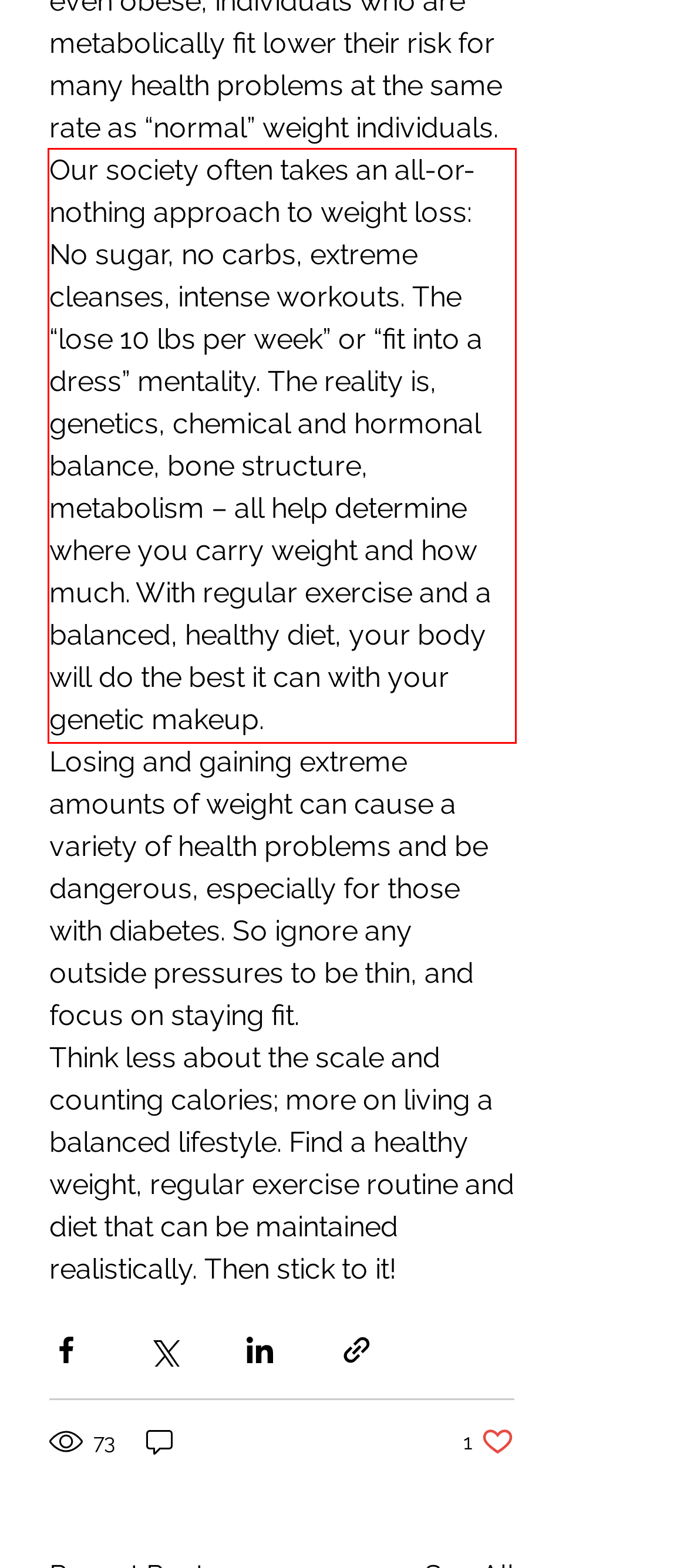In the screenshot of the webpage, find the red bounding box and perform OCR to obtain the text content restricted within this red bounding box.

Our society often takes an all-or-nothing approach to weight loss: No sugar, no carbs, extreme cleanses, intense workouts. The “lose 10 lbs per week” or “fit into a dress” mentality. The reality is, genetics, chemical and hormonal balance, bone structure, metabolism – all help determine where you carry weight and how much. With regular exercise and a balanced, healthy diet, your body will do the best it can with your genetic makeup.